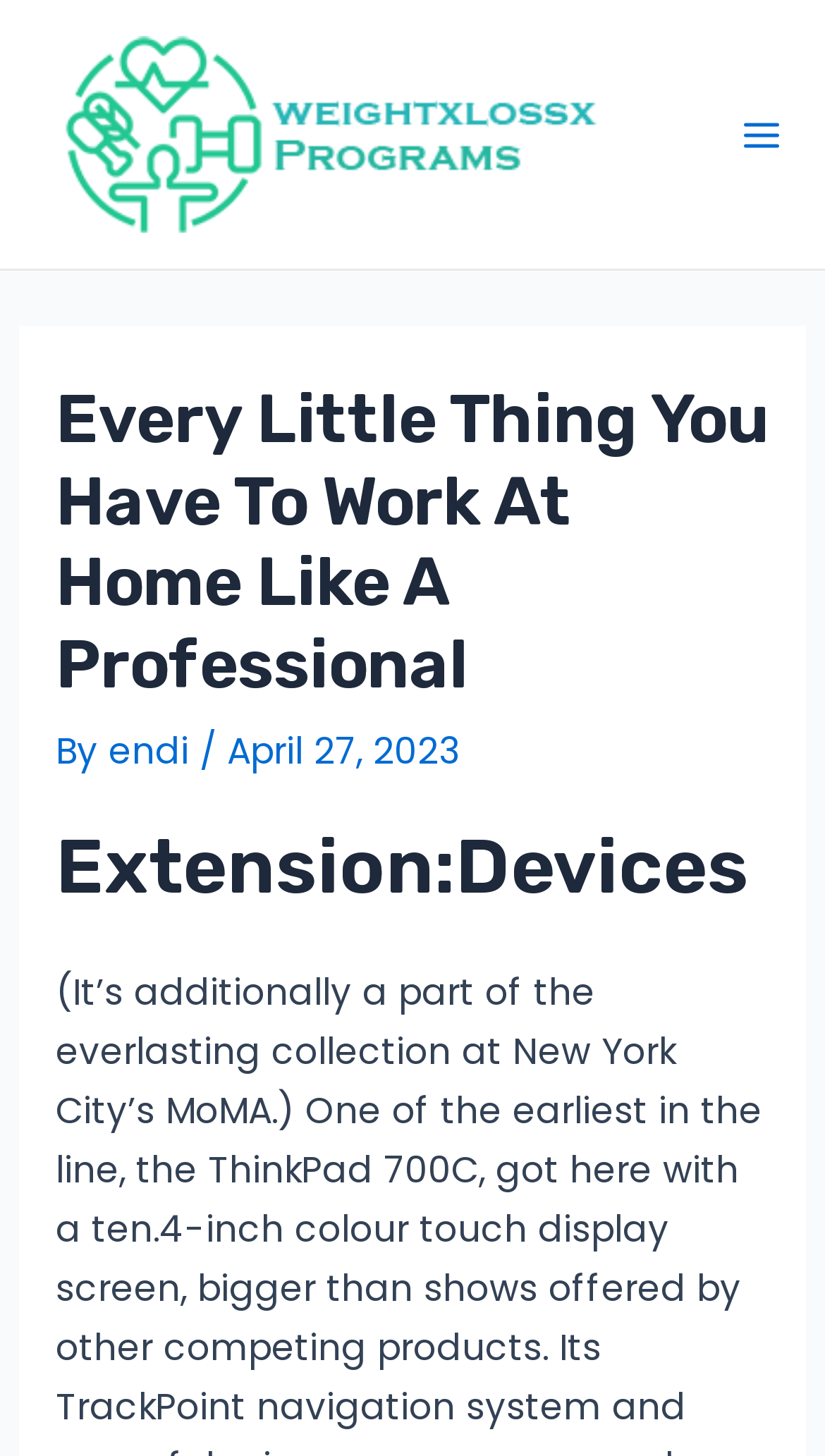What is the name of the author?
Please provide a single word or phrase based on the screenshot.

endi